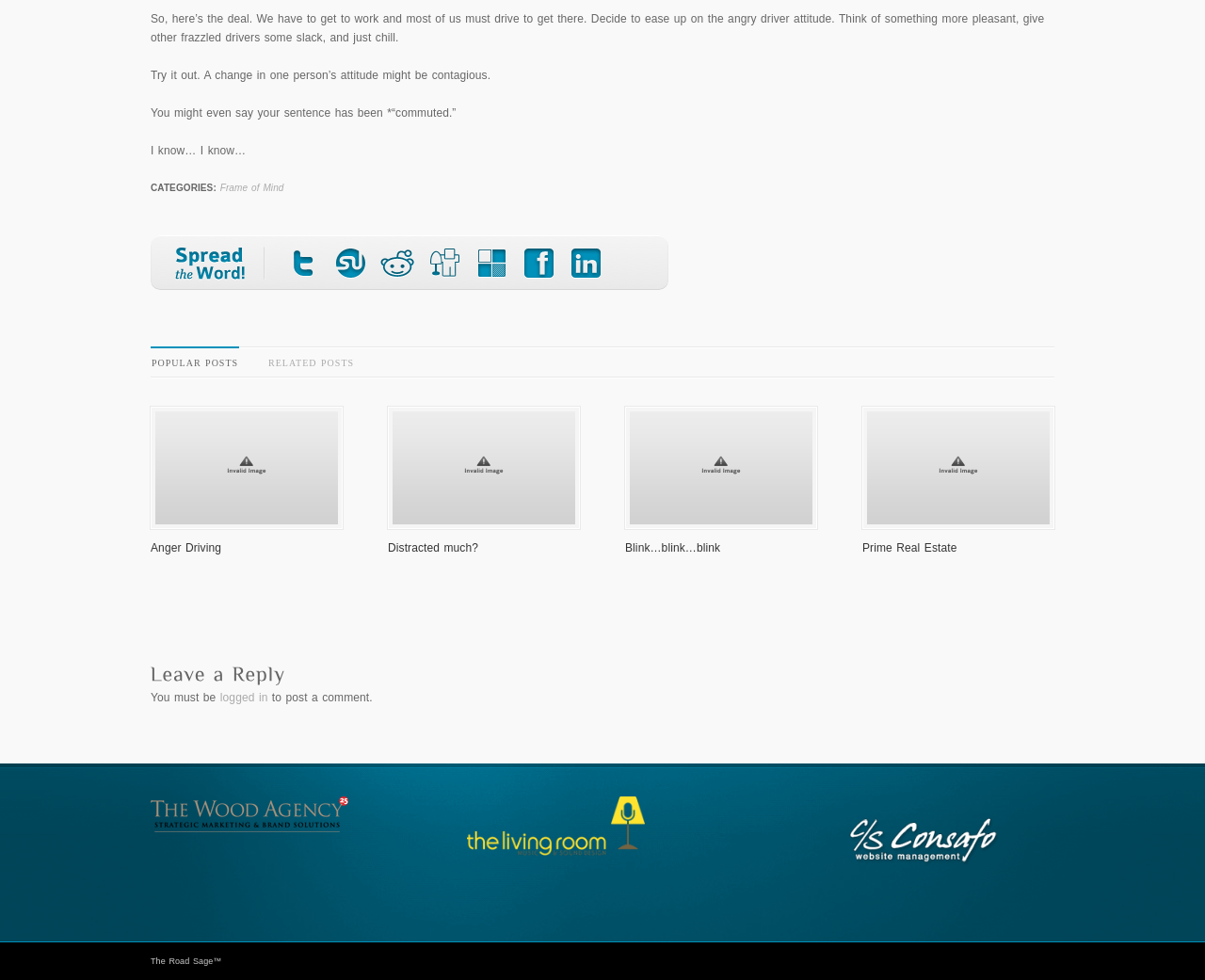Determine the bounding box for the described UI element: "title="WoodAgency210"".

[0.125, 0.84, 0.289, 0.852]